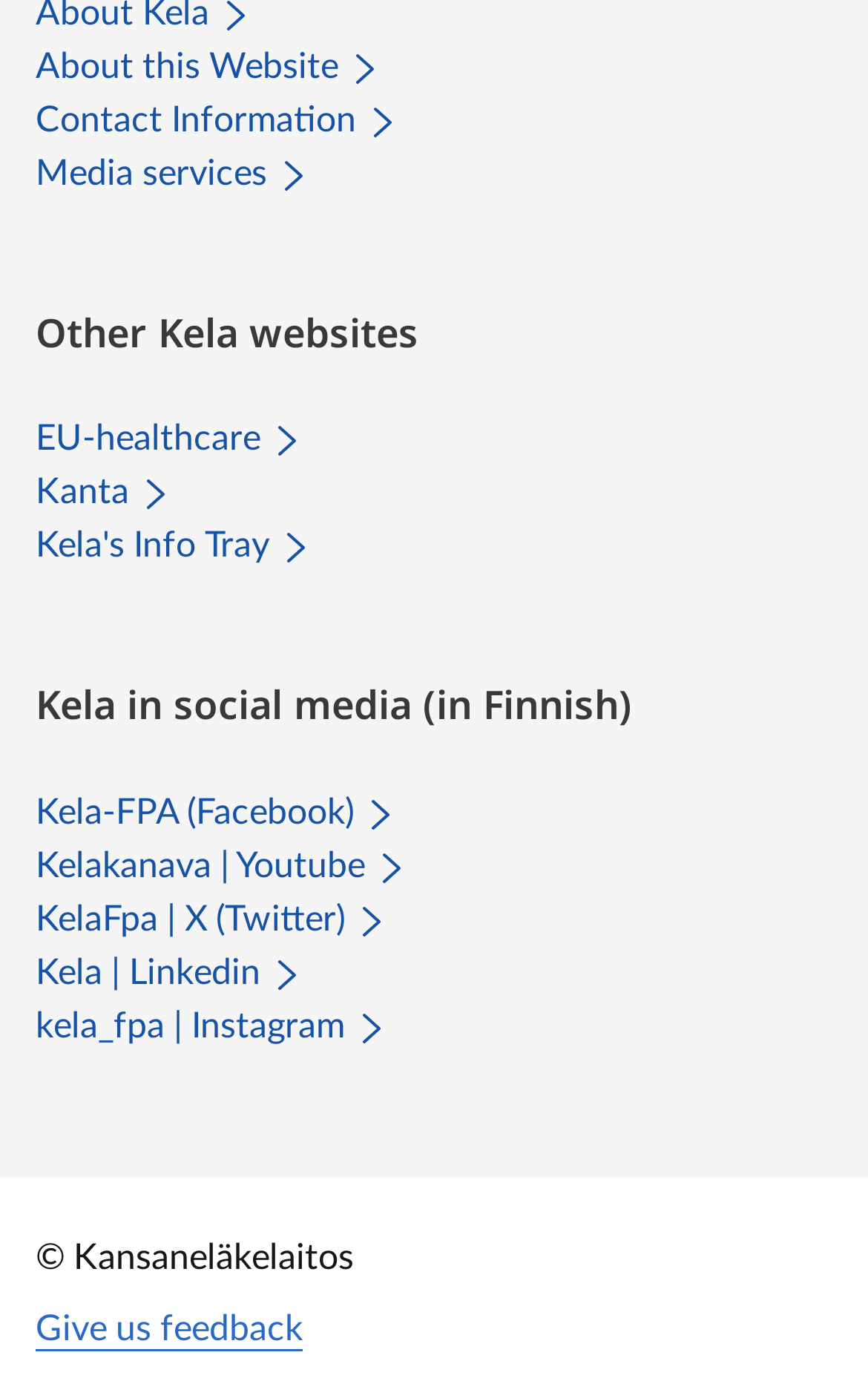Identify the bounding box coordinates of the element that should be clicked to fulfill this task: "Provide feedback to Kela". The coordinates should be provided as four float numbers between 0 and 1, i.e., [left, top, right, bottom].

[0.041, 0.943, 0.918, 0.982]